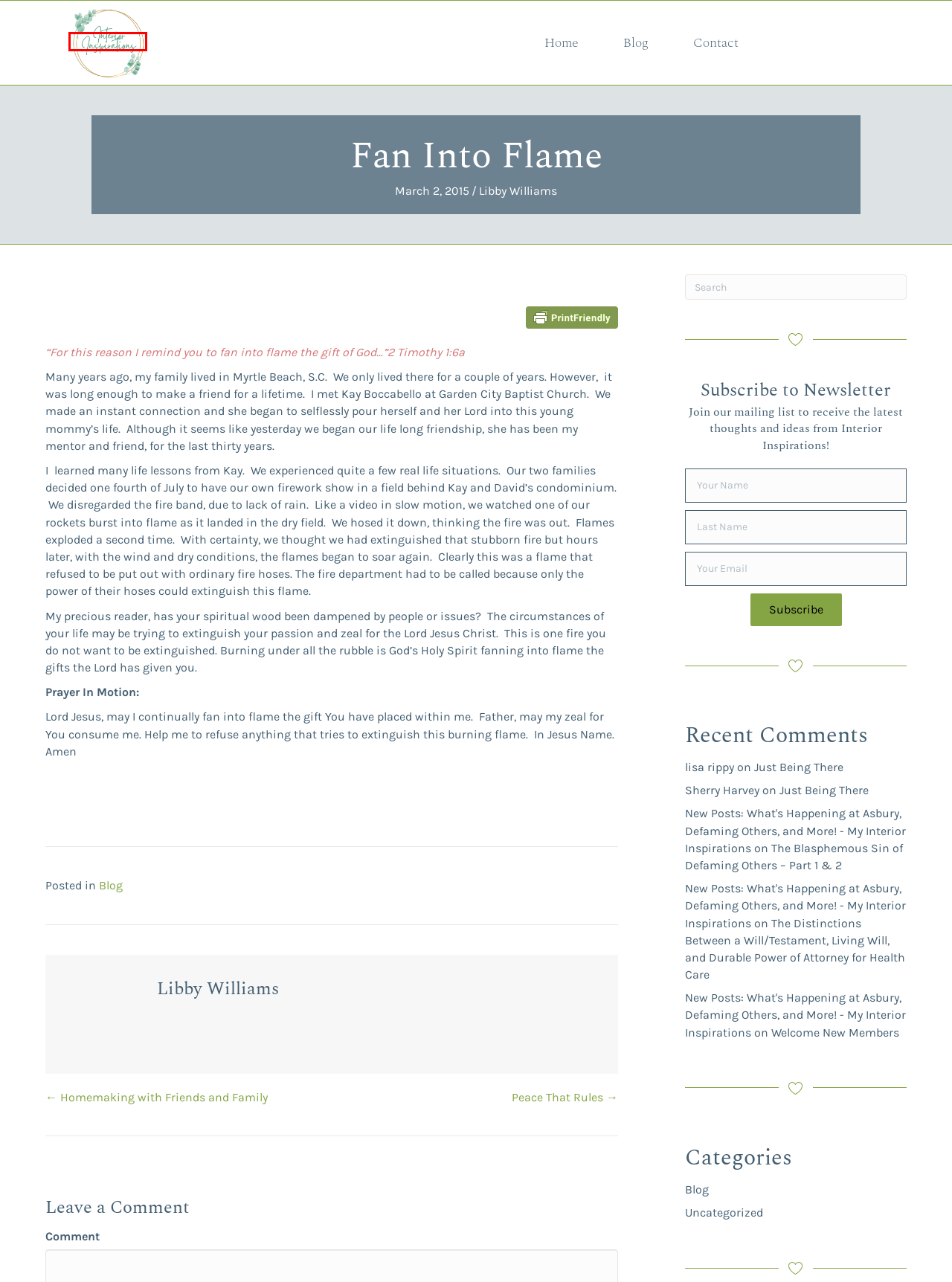Check out the screenshot of a webpage with a red rectangle bounding box. Select the best fitting webpage description that aligns with the new webpage after clicking the element inside the bounding box. Here are the candidates:
A. Libby Williams, Author at My Interior Inspirations
B. Blog Archives - My Interior Inspirations
C. New Posts: What's Happening at Asbury, Defaming Others, and More! - My Interior Inspirations
D. Peace That Rules - My Interior Inspirations
E. Home - My Interior Inspirations
F. The Blasphemous Sin of Defaming Others - Part 1 & 2 - My Interior Inspirations
G. Homemaking with Friends and Family - My Interior Inspirations
H. Contact - My Interior Inspirations

E